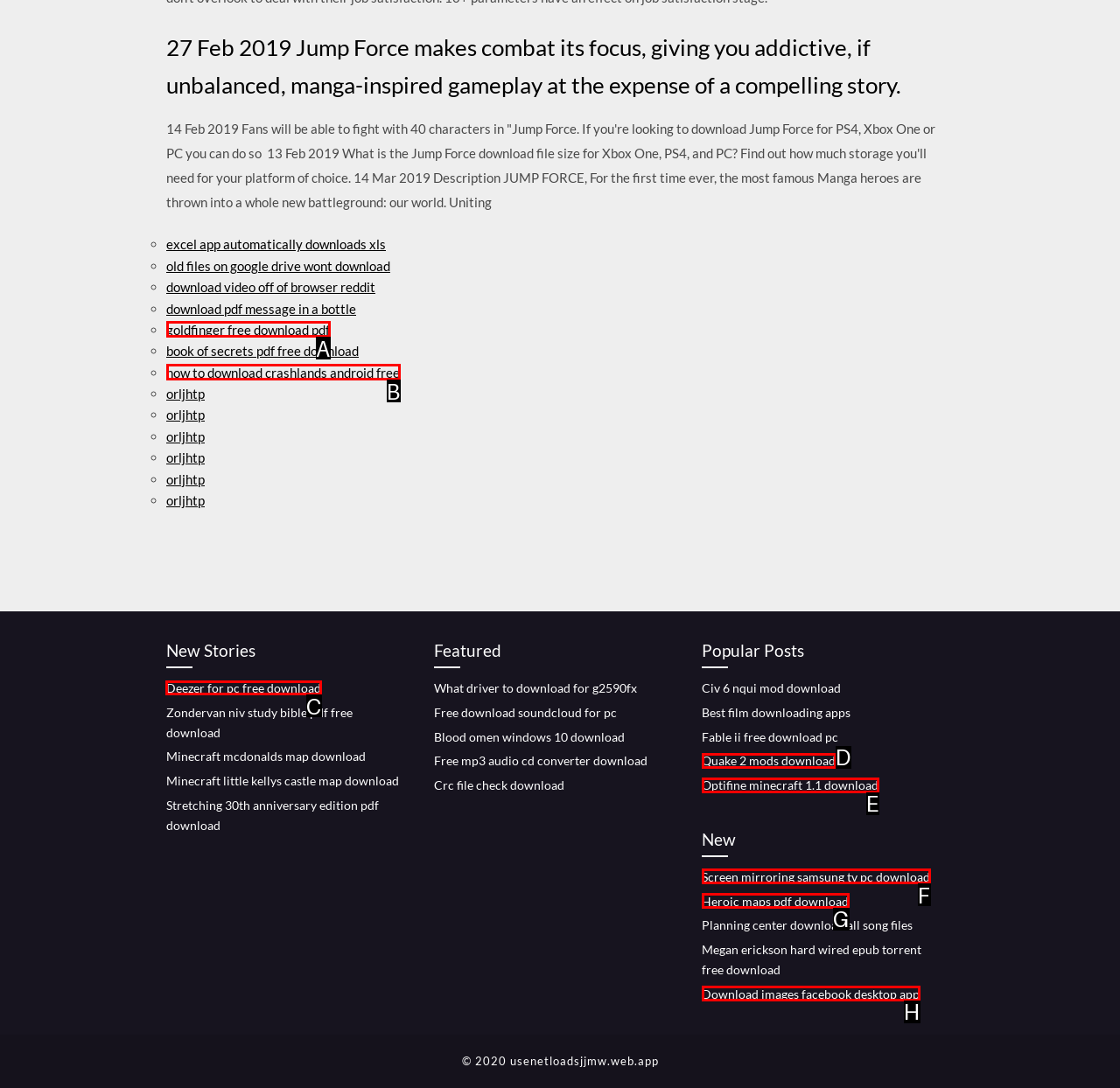Choose the correct UI element to click for this task: Download 'Deezer for pc free' Answer using the letter from the given choices.

C